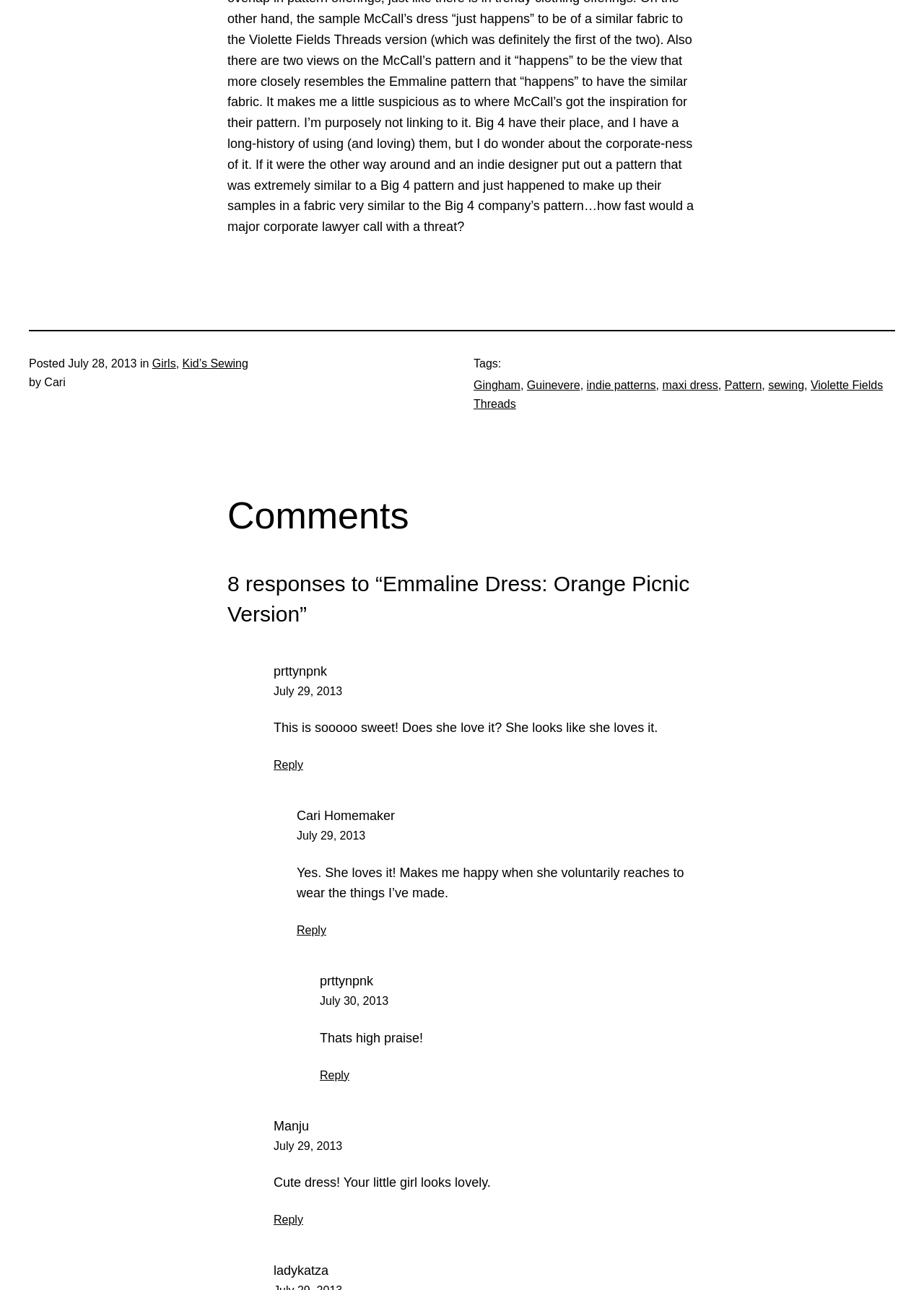Determine the bounding box coordinates of the clickable region to carry out the instruction: "Open the search form".

None